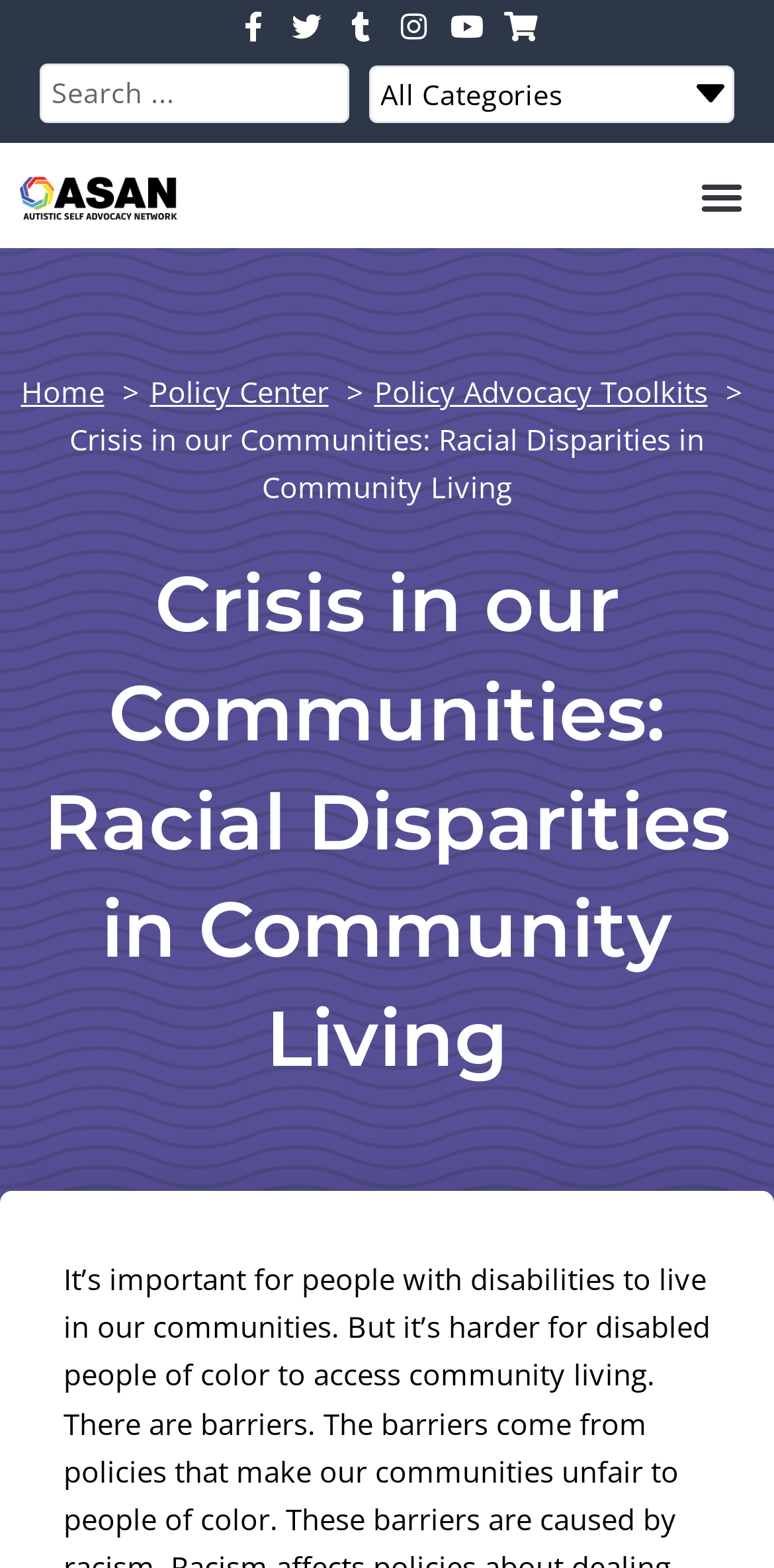Identify the bounding box coordinates for the UI element described as: "Home".

[0.027, 0.237, 0.135, 0.262]